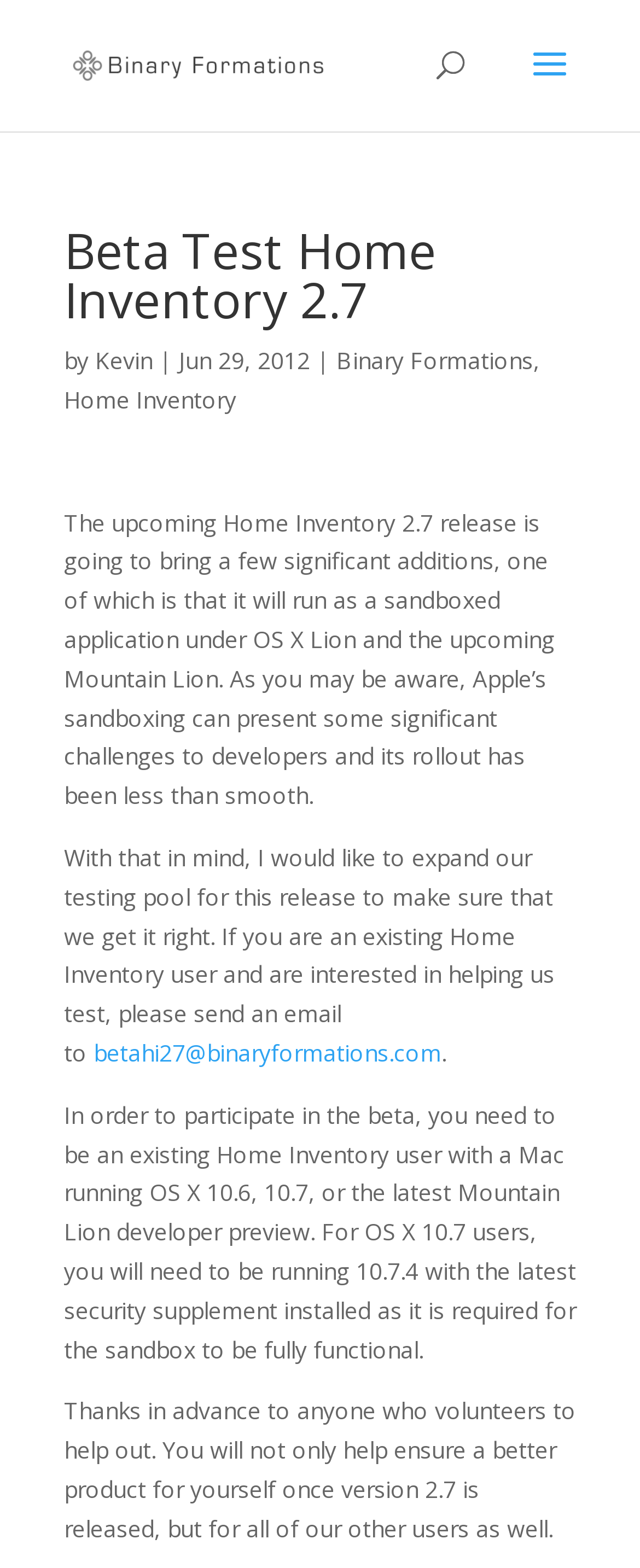Given the element description: "betahi27@binaryformations.com", predict the bounding box coordinates of the UI element it refers to, using four float numbers between 0 and 1, i.e., [left, top, right, bottom].

[0.146, 0.661, 0.69, 0.681]